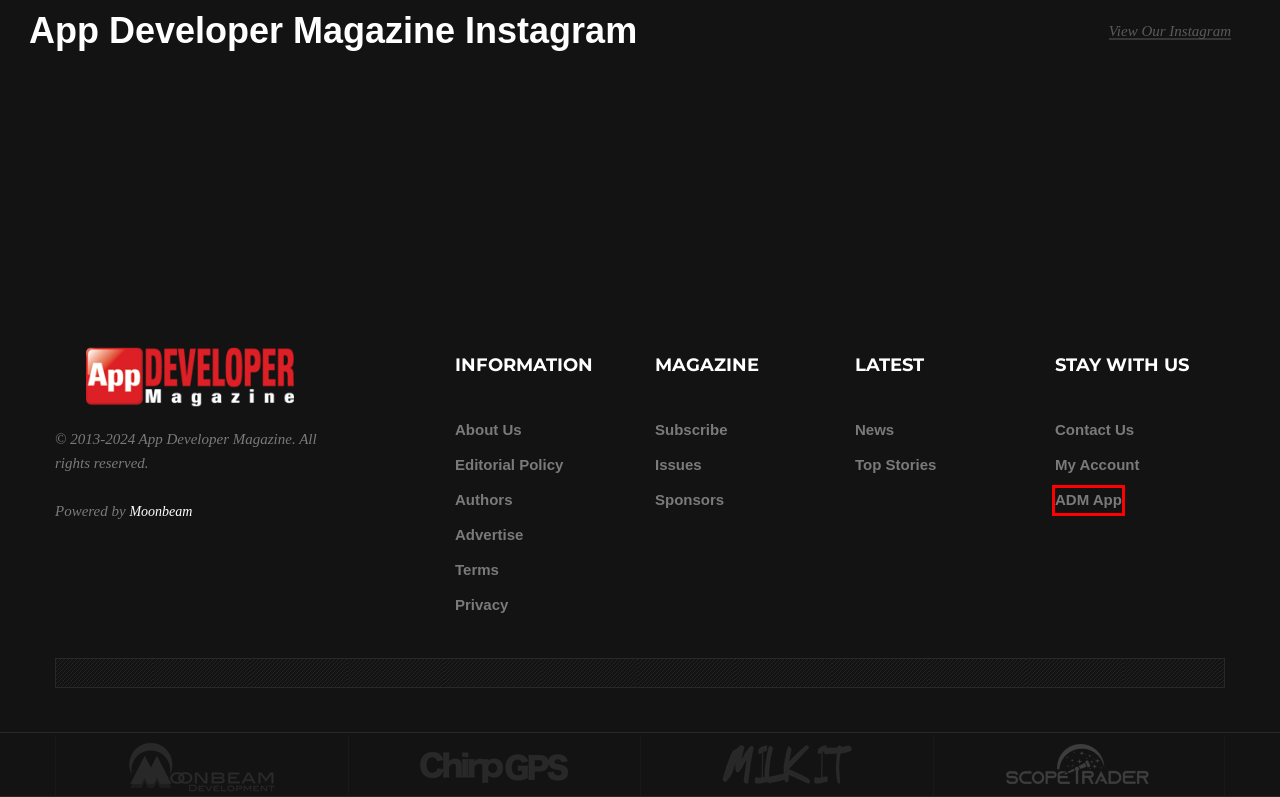Examine the screenshot of a webpage with a red bounding box around a UI element. Your task is to identify the webpage description that best corresponds to the new webpage after clicking the specified element. The given options are:
A. Developer news app | App Developer Magazine
B. Advertise with App Developer Magazine | App Developer Magazine
C. GPS Tracking App | Chirp GPS
D. Authors and Contributors | App Developer Magazine
E. Milk it app
F. ScopeTrader  – Buy, Sell and Trade Telescopes
G. Submission Guidelines | App Developer Magazine
H. Moonbeam | Software Development Company

A